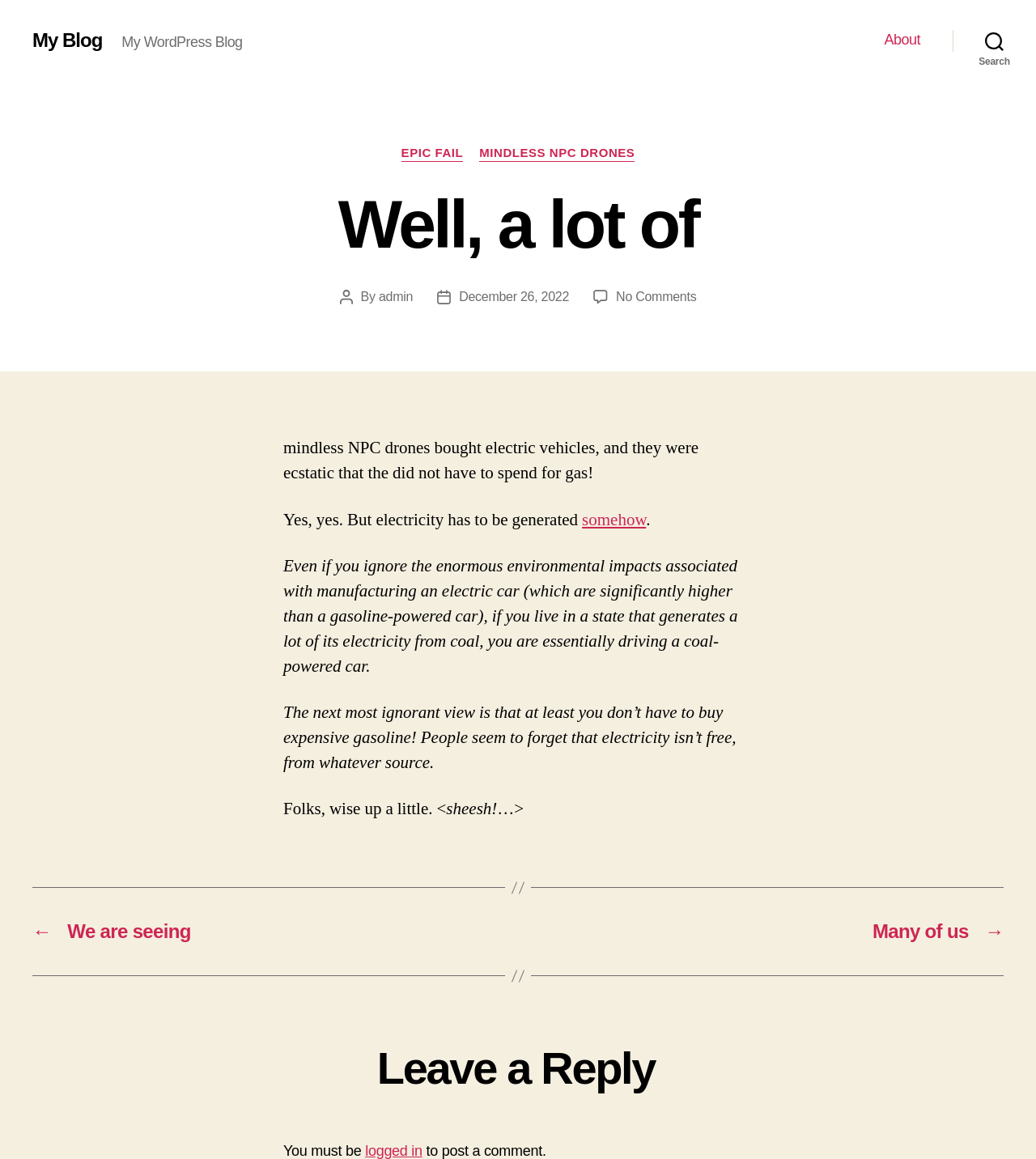Determine the bounding box coordinates of the section I need to click to execute the following instruction: "Search for something". Provide the coordinates as four float numbers between 0 and 1, i.e., [left, top, right, bottom].

[0.92, 0.02, 1.0, 0.05]